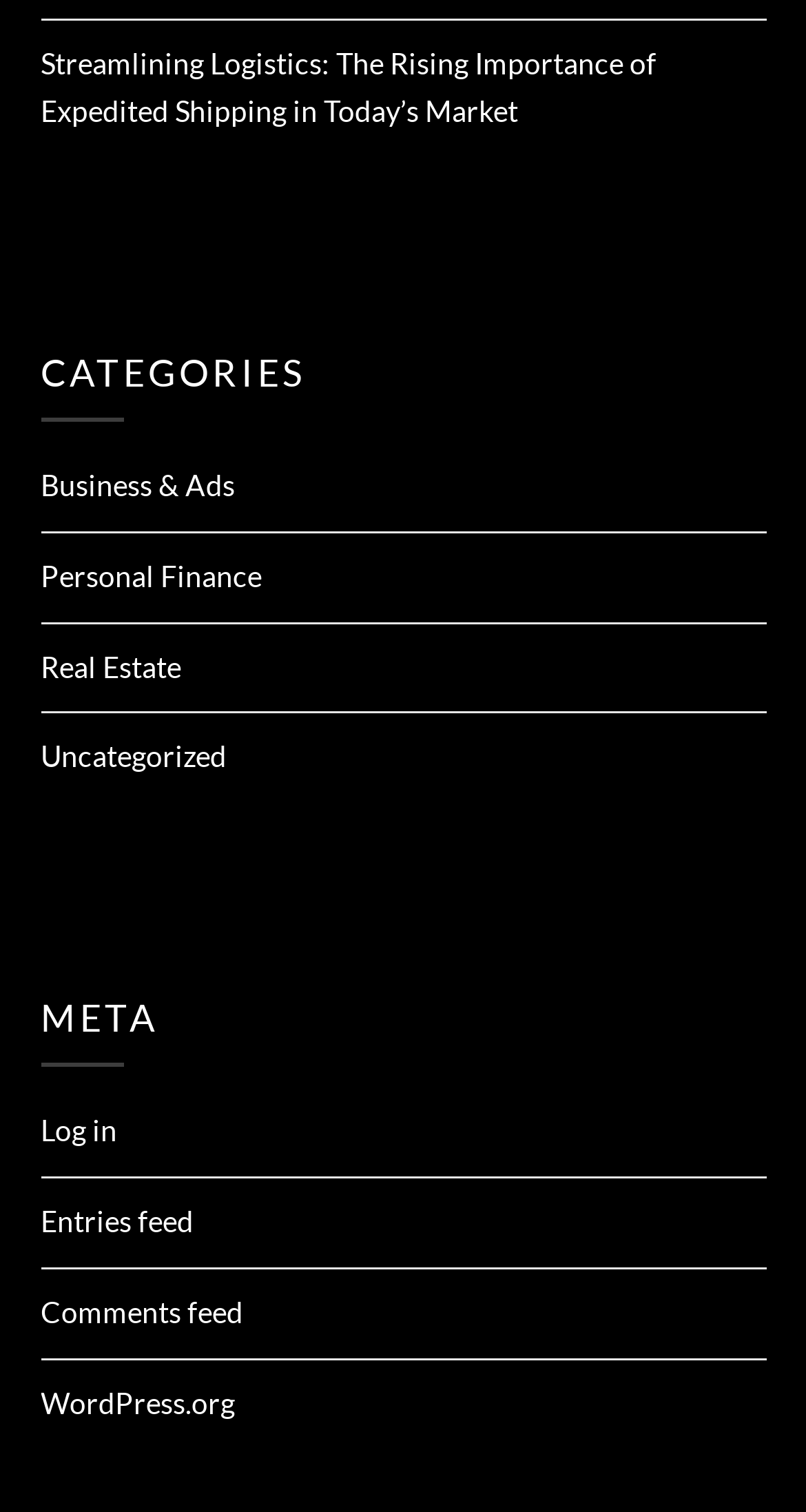Identify the bounding box coordinates of the clickable region to carry out the given instruction: "Log in to the website".

[0.05, 0.736, 0.145, 0.759]